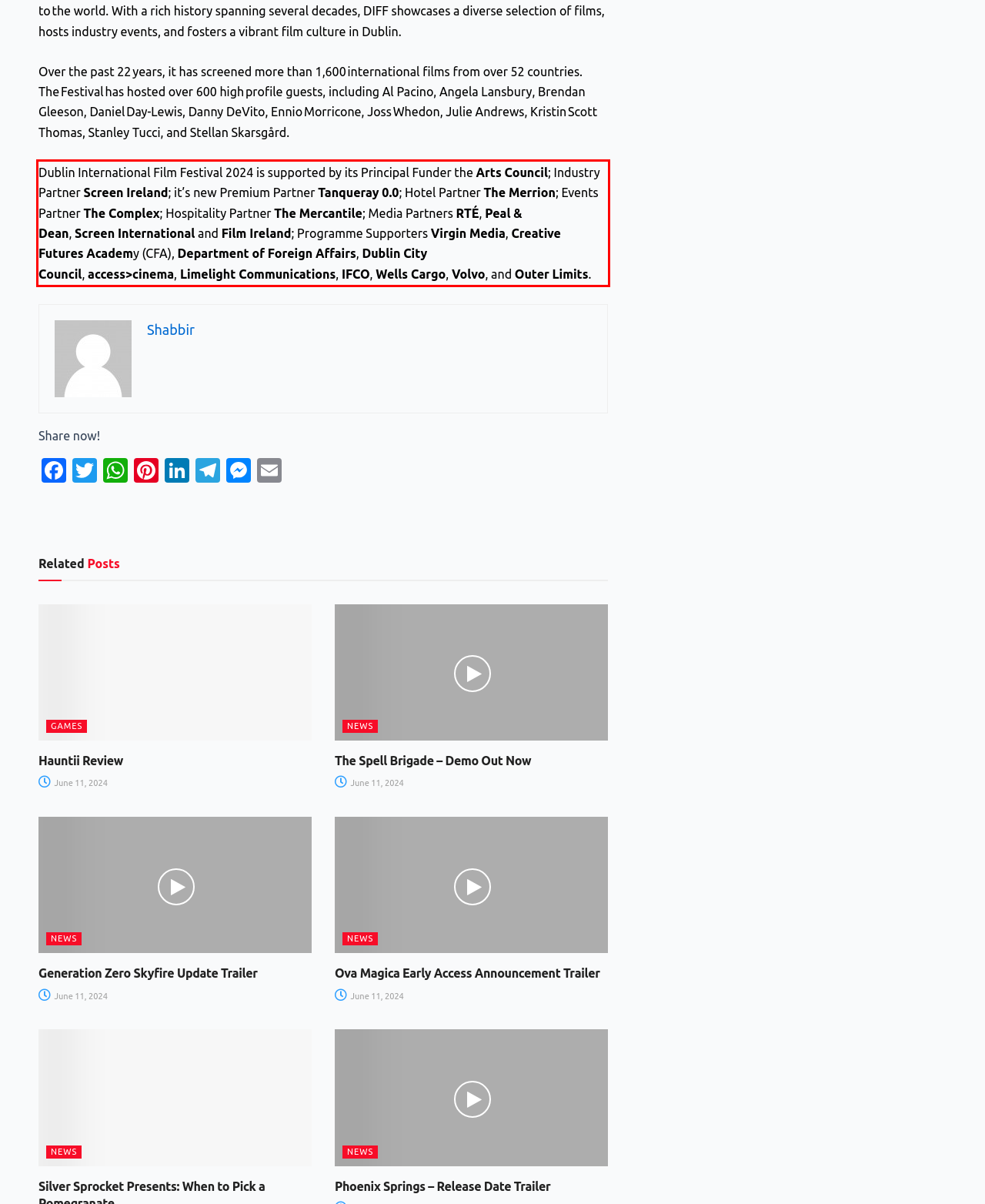Identify the red bounding box in the webpage screenshot and perform OCR to generate the text content enclosed.

Dublin International Film Festival 2024 is supported by its Principal Funder the Arts Council; Industry Partner Screen Ireland; it’s new Premium Partner Tanqueray 0.0; Hotel Partner The Merrion; Events Partner The Complex; Hospitality Partner The Mercantile; Media Partners RTÉ, Peal & Dean, Screen International and Film Ireland; Programme Supporters Virgin Media, Creative Futures Academy (CFA), Department of Foreign Affairs, Dublin City Council, access>cinema, Limelight Communications, IFCO, Wells Cargo, Volvo, and Outer Limits.